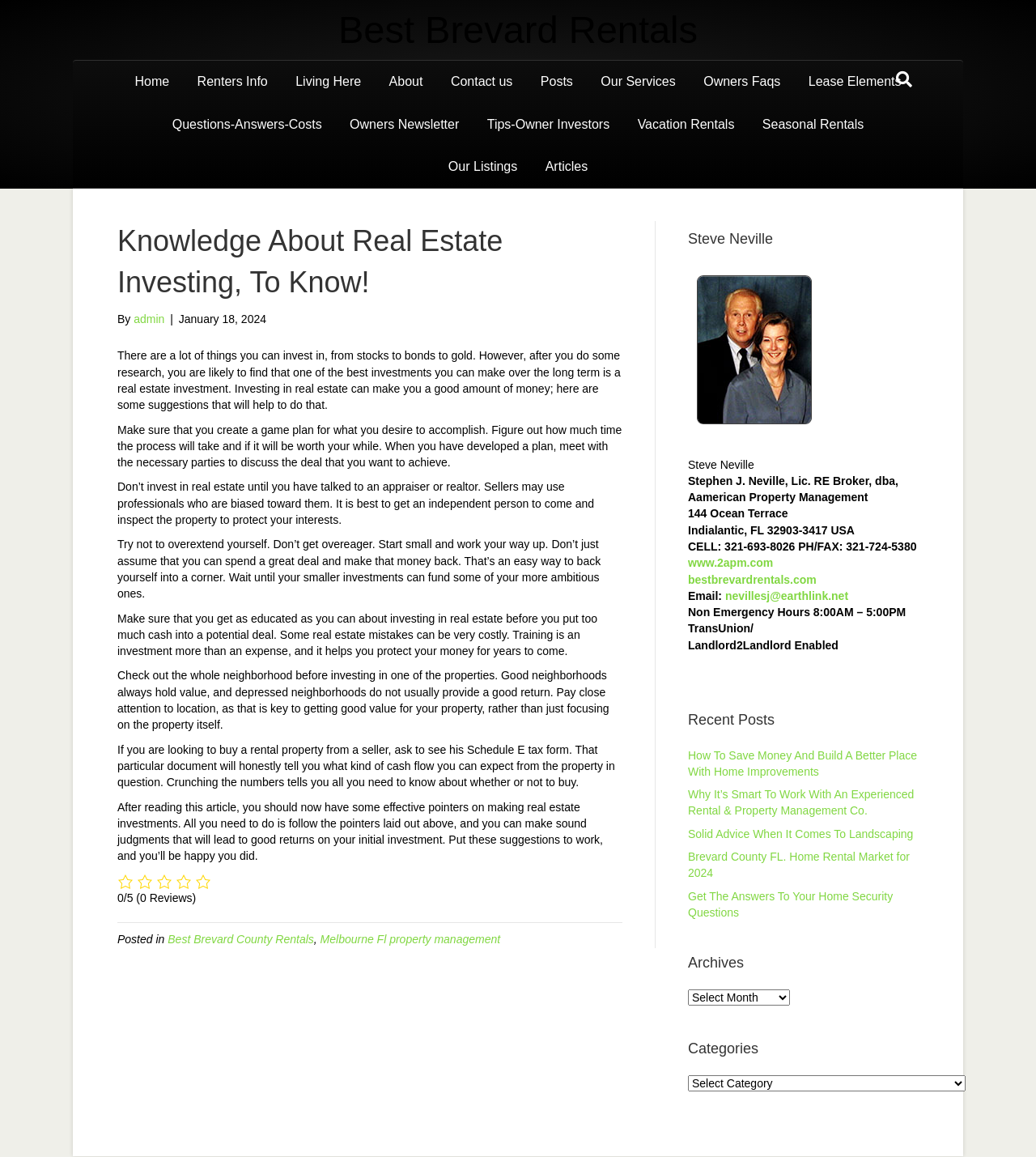Locate the bounding box for the described UI element: "Best Brevard County Rentals". Ensure the coordinates are four float numbers between 0 and 1, formatted as [left, top, right, bottom].

[0.162, 0.806, 0.303, 0.818]